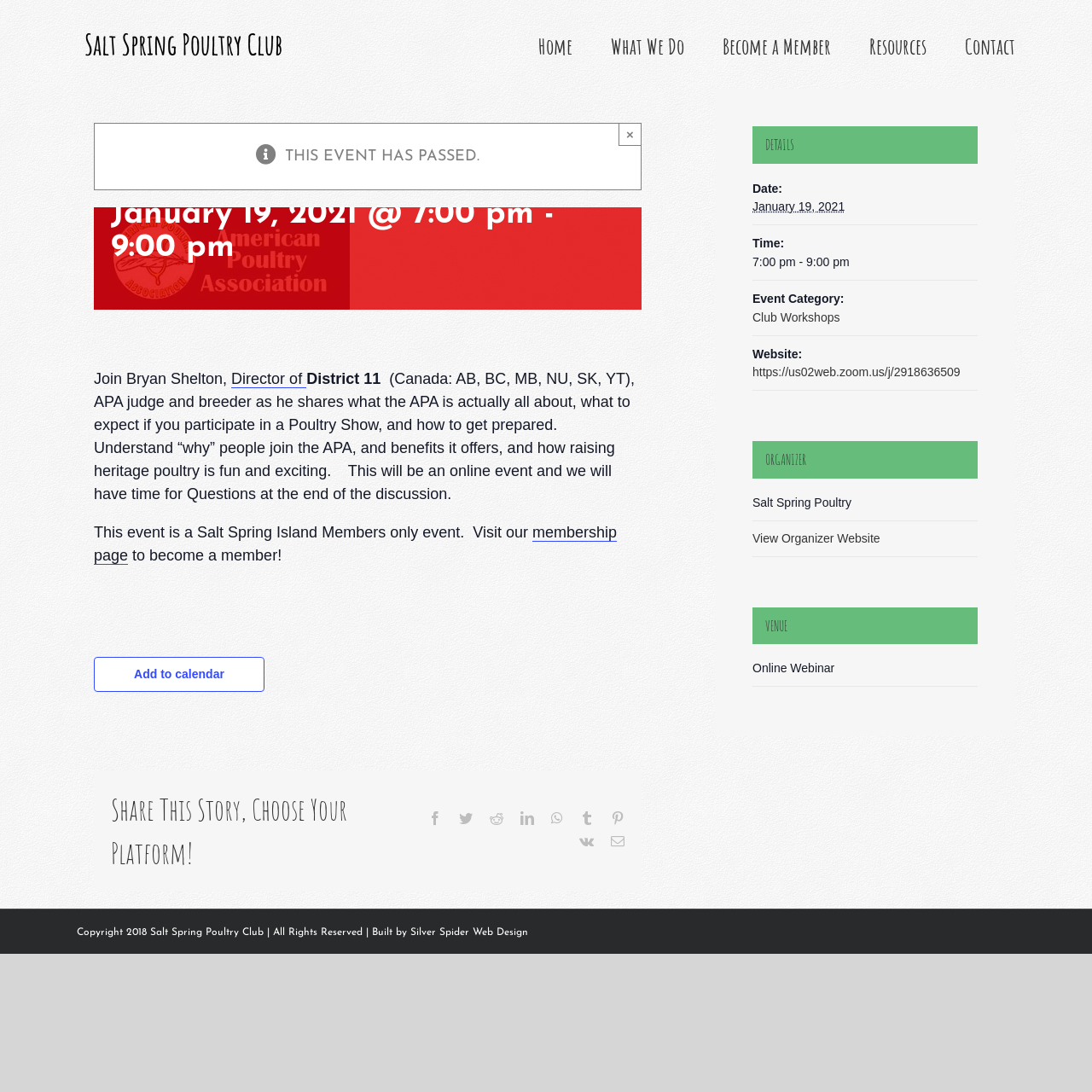Who is the organizer of the event?
Please respond to the question with a detailed and well-explained answer.

I found the organizer's name by looking at the description list under the 'ORGANIZER' heading, where it says 'Organizer name: Salt Spring Poultry'.